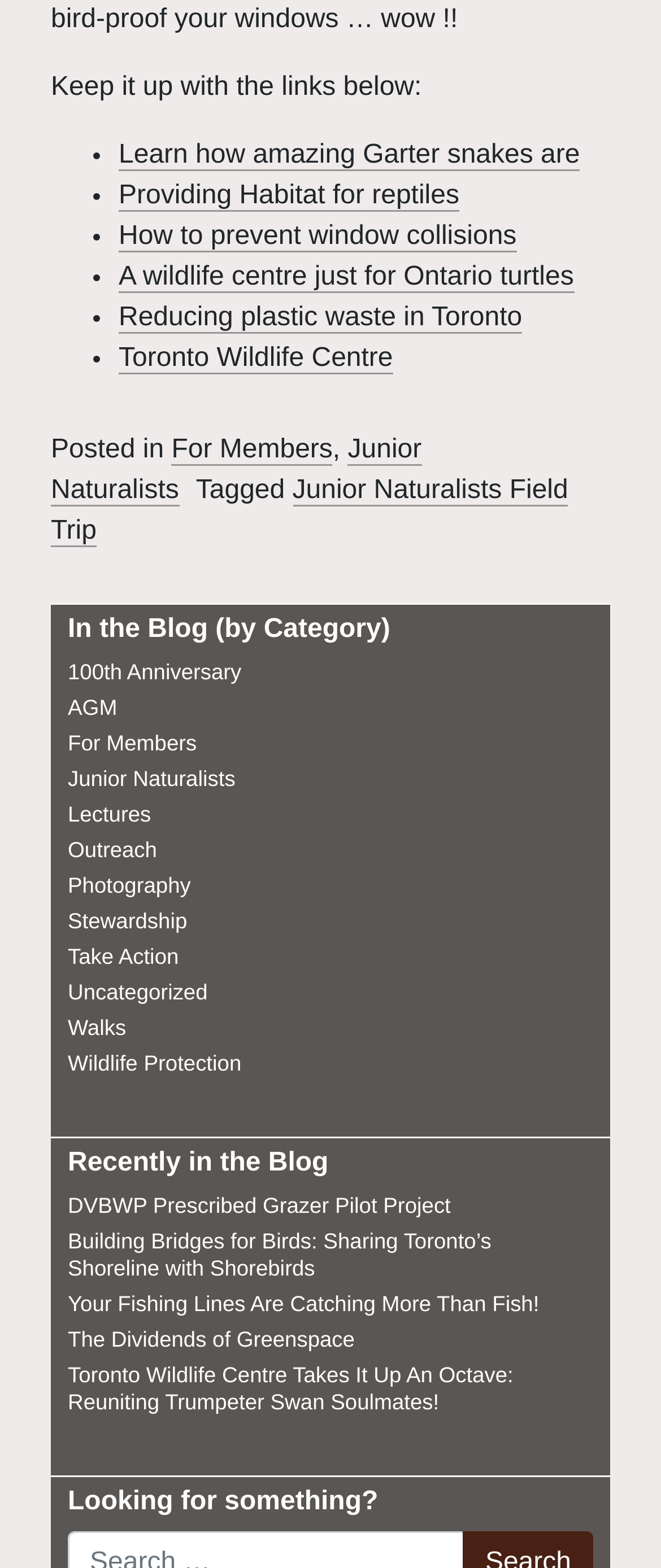How many categories are listed in the 'In the Blog (by Category)' section?
Based on the image, answer the question in a detailed manner.

The 'In the Blog (by Category)' section lists 13 categories, namely '100th Anniversary', 'AGM', 'For Members', 'Junior Naturalists', 'Lectures', 'Outreach', 'Photography', 'Stewardship', 'Take Action', 'Uncategorized', 'Walks', and 'Wildlife Protection'.